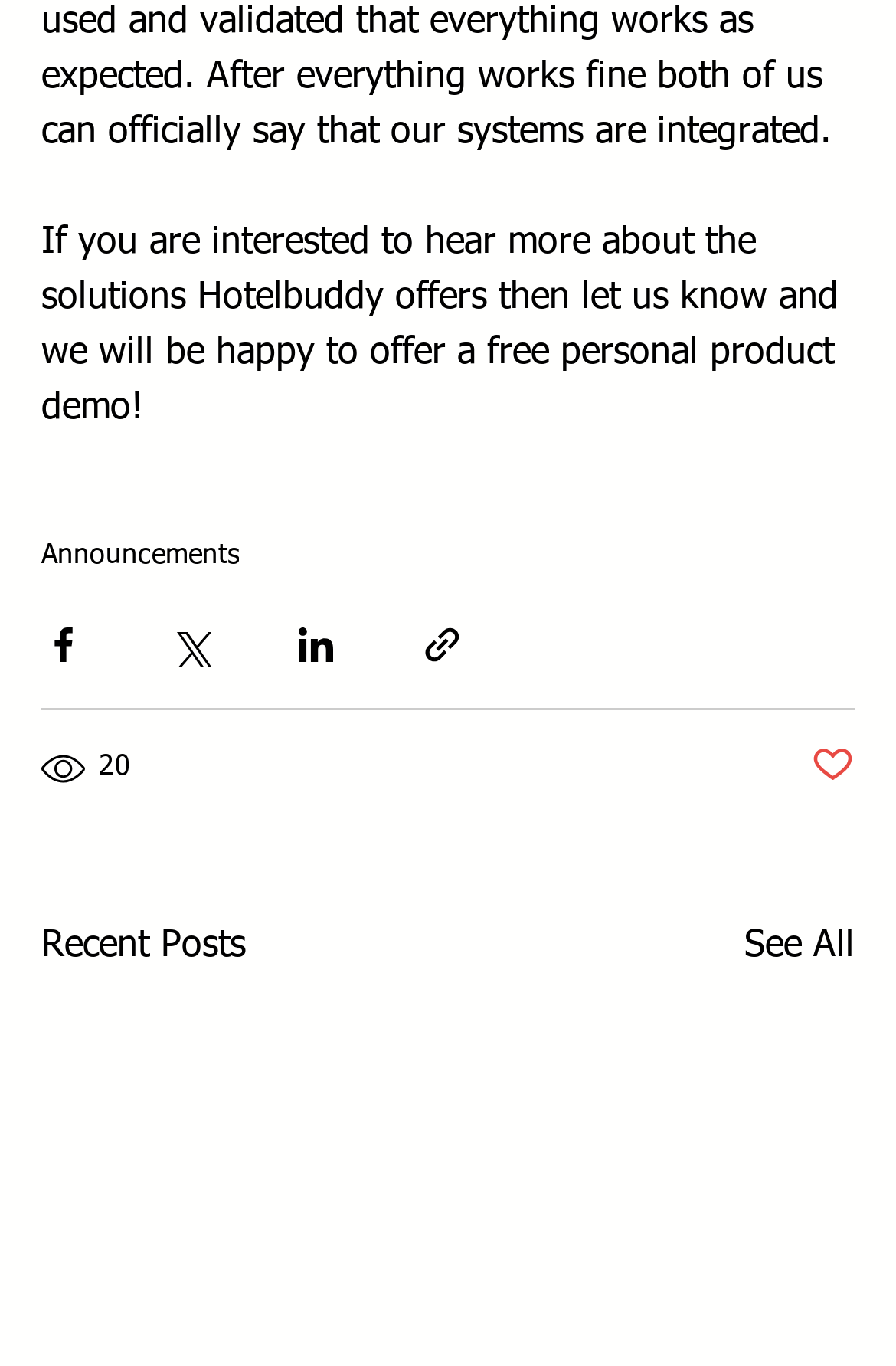Using the given description, provide the bounding box coordinates formatted as (top-left x, top-left y, bottom-right x, bottom-right y), with all values being floating point numbers between 0 and 1. Description: aria-label="Share via Twitter"

[0.187, 0.193, 0.236, 0.225]